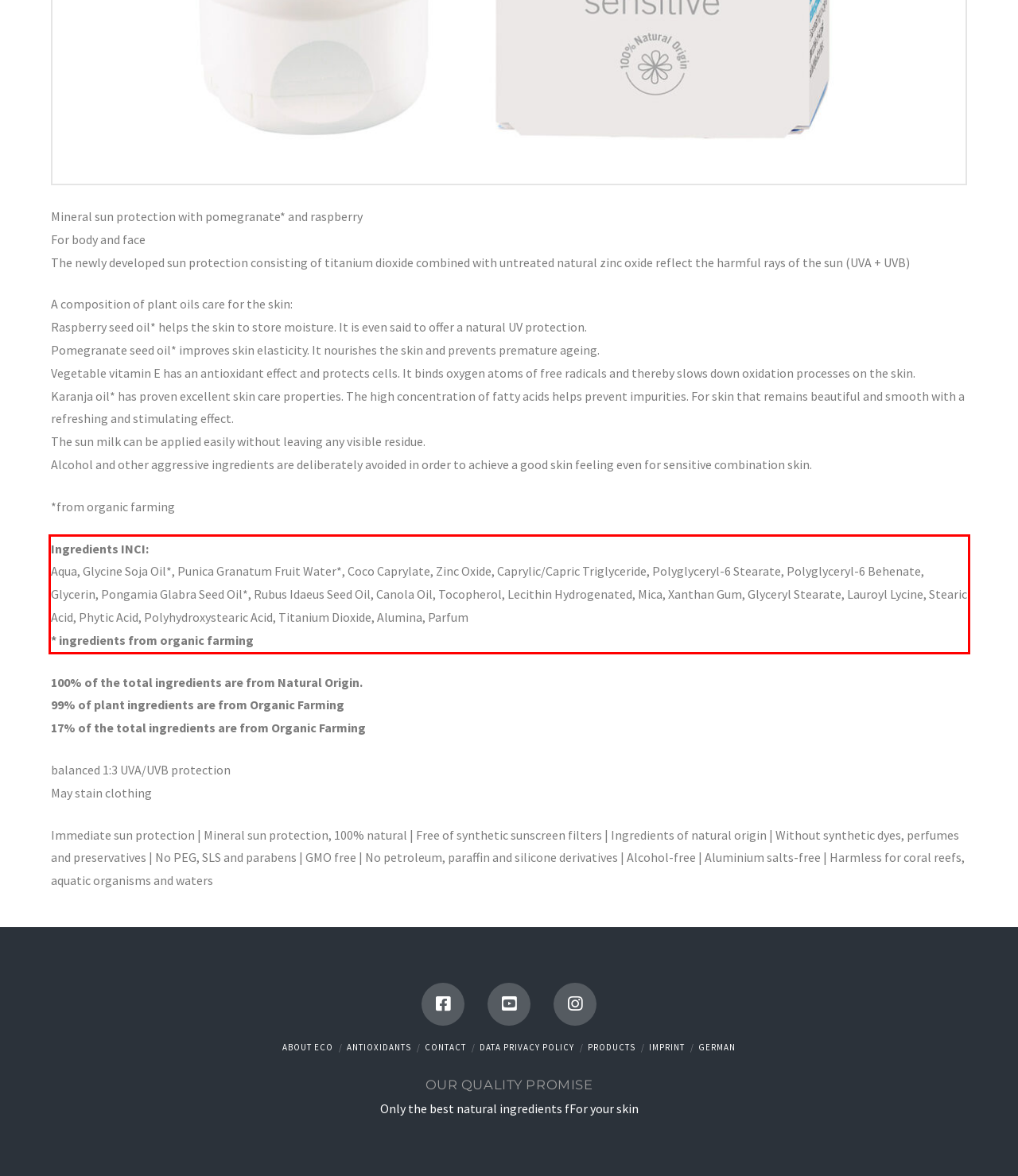From the provided screenshot, extract the text content that is enclosed within the red bounding box.

Ingredients INCI: Aqua, Glycine Soja Oil*, Punica Granatum Fruit Water*, Coco Caprylate, Zinc Oxide, Caprylic/Capric Triglyceride, Polyglyceryl-6 Stearate, Polyglyceryl-6 Behenate, Glycerin, Pongamia Glabra Seed Oil*, Rubus Idaeus Seed Oil, Canola Oil, Tocopherol, Lecithin Hydrogenated, Mica, Xanthan Gum, Glyceryl Stearate, Lauroyl Lycine, Stearic Acid, Phytic Acid, Polyhydroxystearic Acid, Titanium Dioxide, Alumina, Parfum * ingredients from organic farming